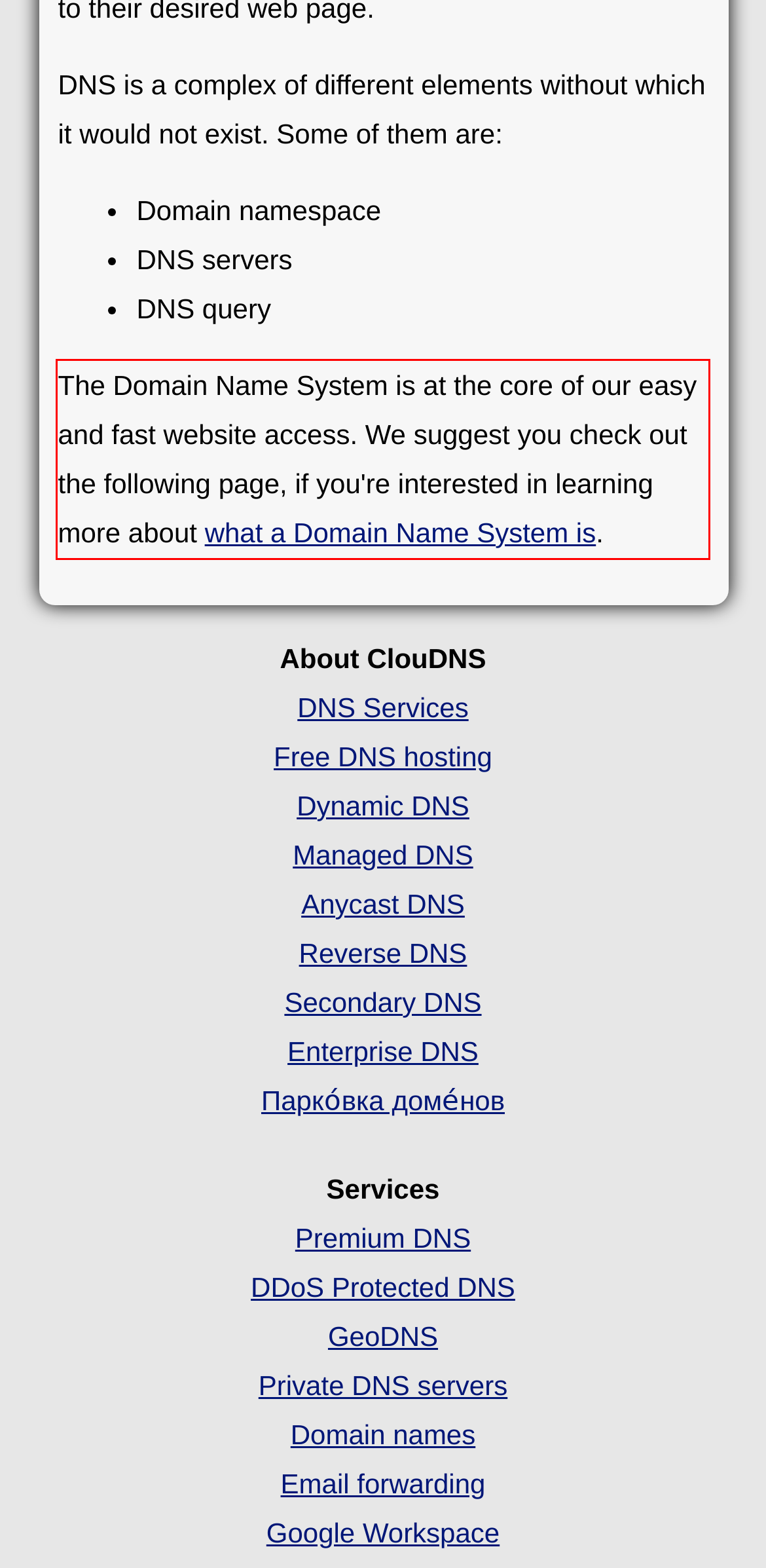Please examine the webpage screenshot containing a red bounding box and use OCR to recognize and output the text inside the red bounding box.

The Domain Name System is at the core of our easy and fast website access. We suggest you check out the following page, if you're interested in learning more about what a Domain Name System is.